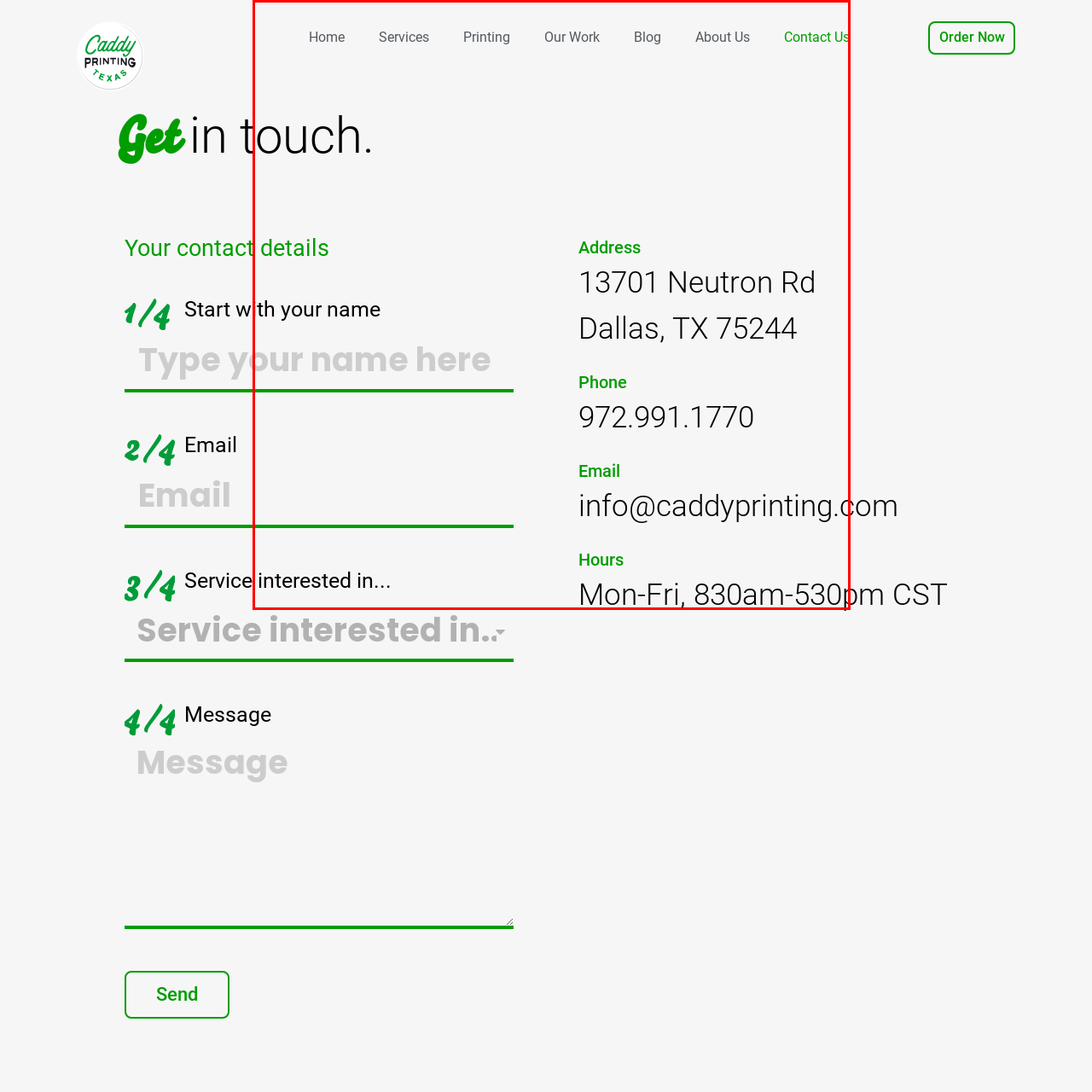Focus on the image outlined in red and offer a detailed answer to the question below, relying on the visual elements in the image:
What are the business hours?

The business hours are clearly stated on the webpage, which are from Monday to Friday, 8:30 am to 5:30 pm. This information helps customers plan their visits or calls to the business accordingly.